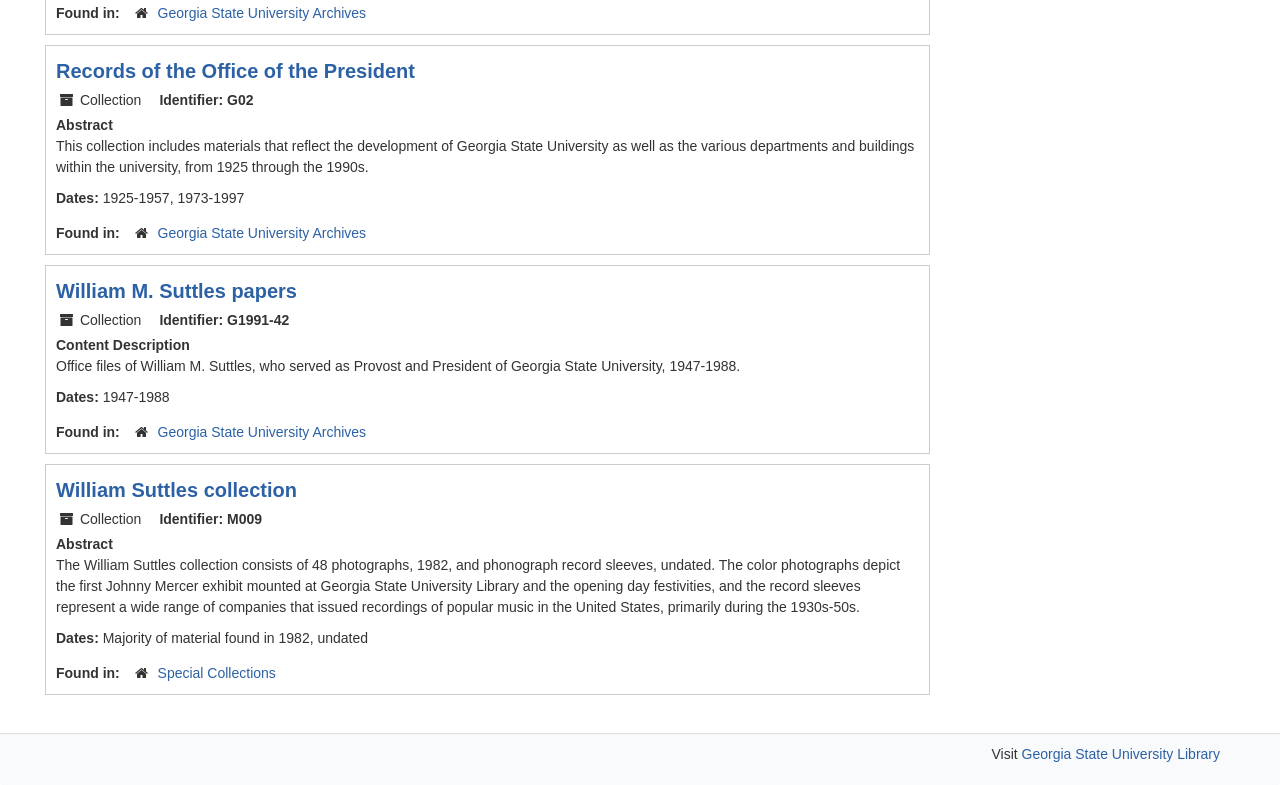Provide the bounding box coordinates of the HTML element described by the text: "Georgia State University Archives".

[0.123, 0.287, 0.286, 0.307]